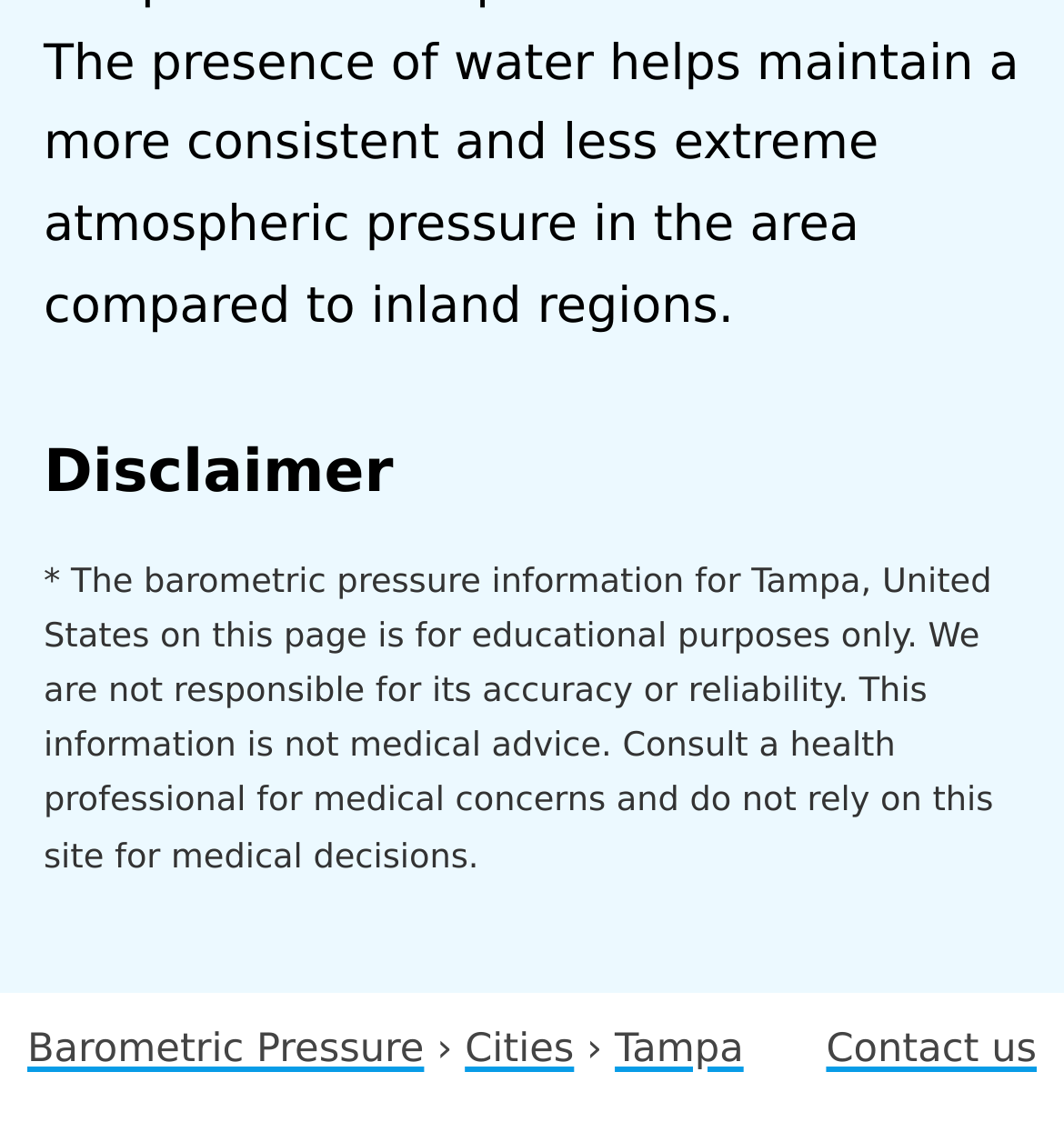Identify the coordinates of the bounding box for the element described below: "Contact us". Return the coordinates as four float numbers between 0 and 1: [left, top, right, bottom].

[0.776, 0.908, 0.974, 0.946]